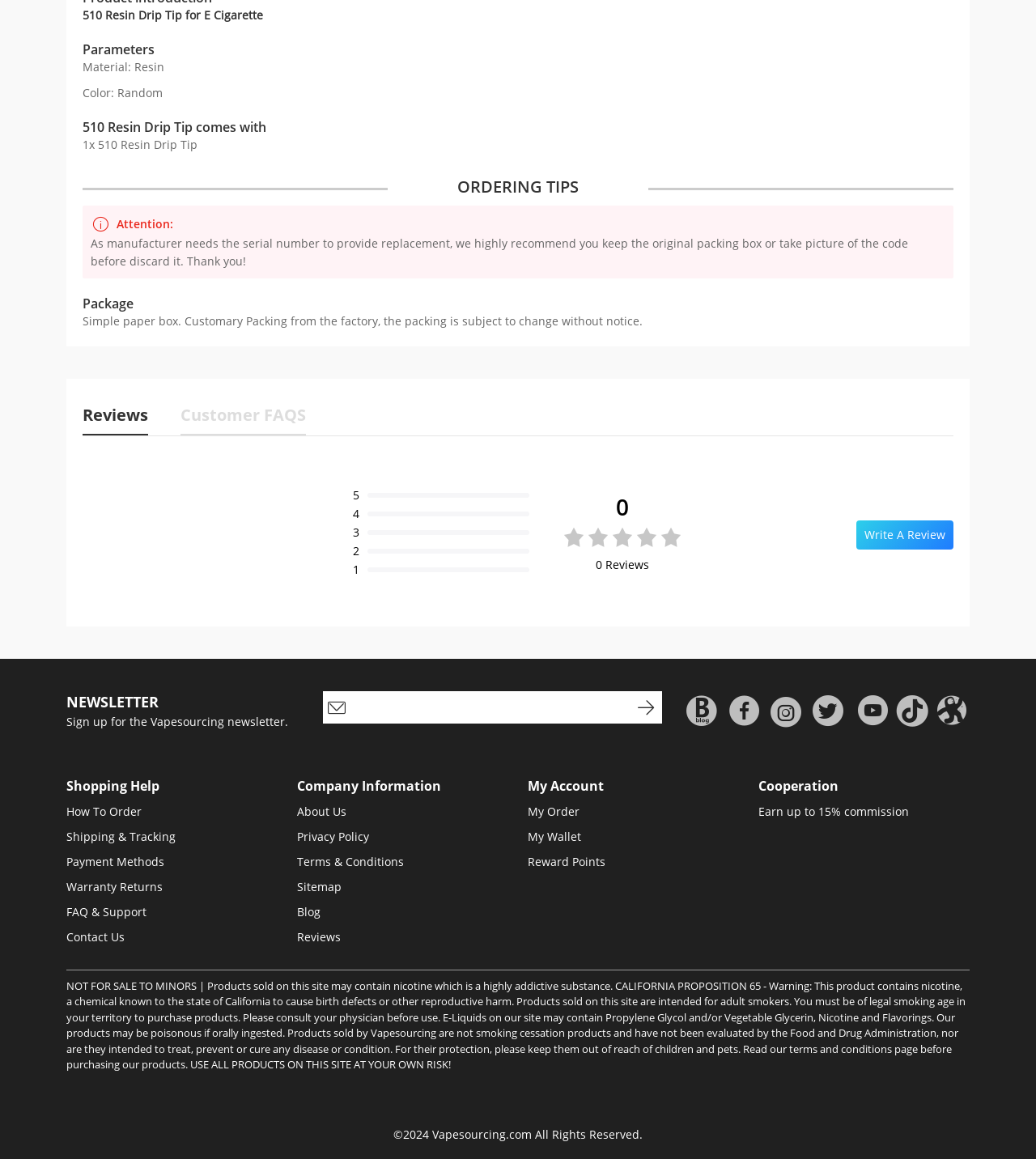Please locate the UI element described by "Vapesourcing.com" and provide its bounding box coordinates.

[0.417, 0.972, 0.513, 0.985]